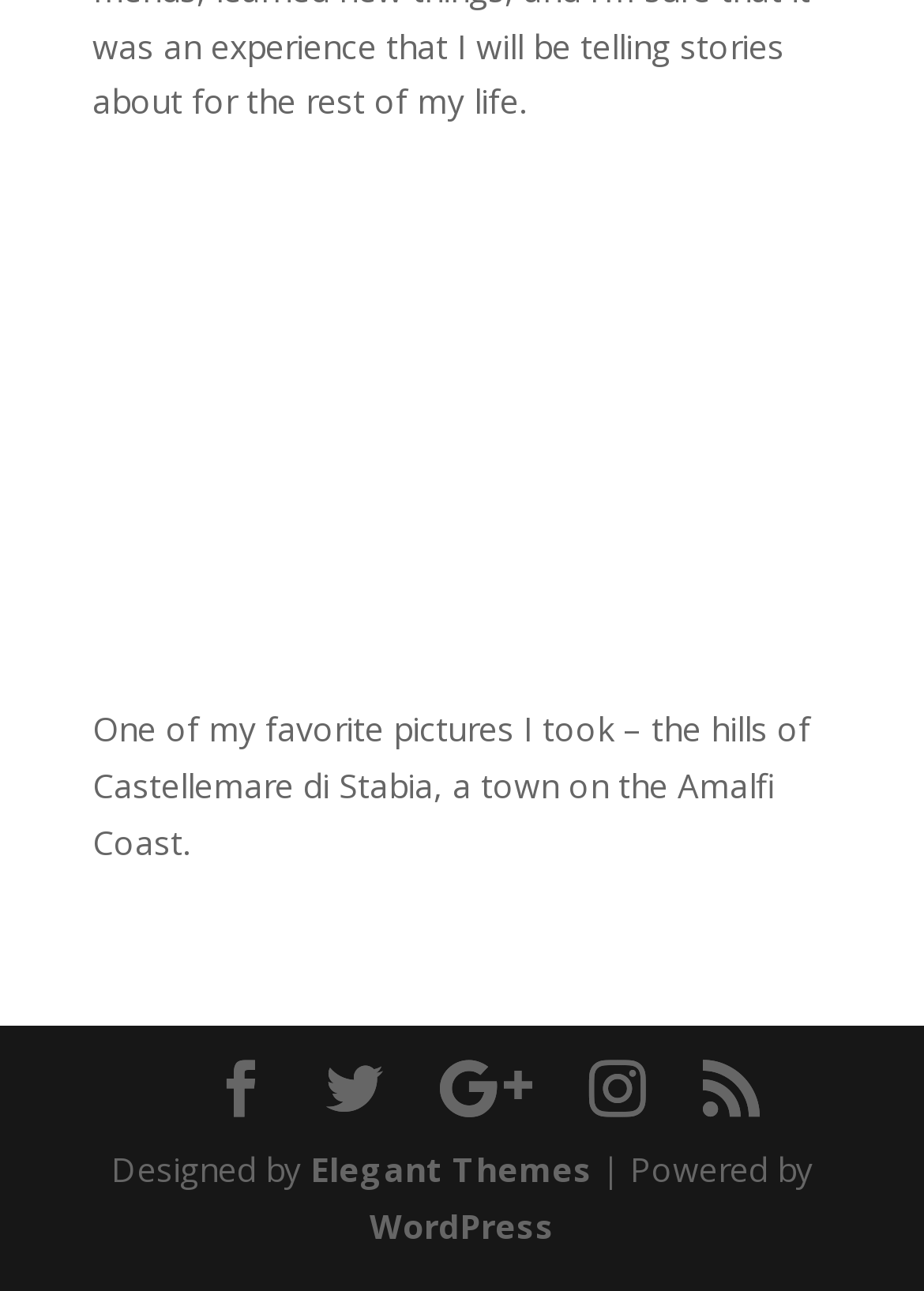What is the topic of the figure?
Answer with a single word or short phrase according to what you see in the image.

hills of Castellemare di Stabia